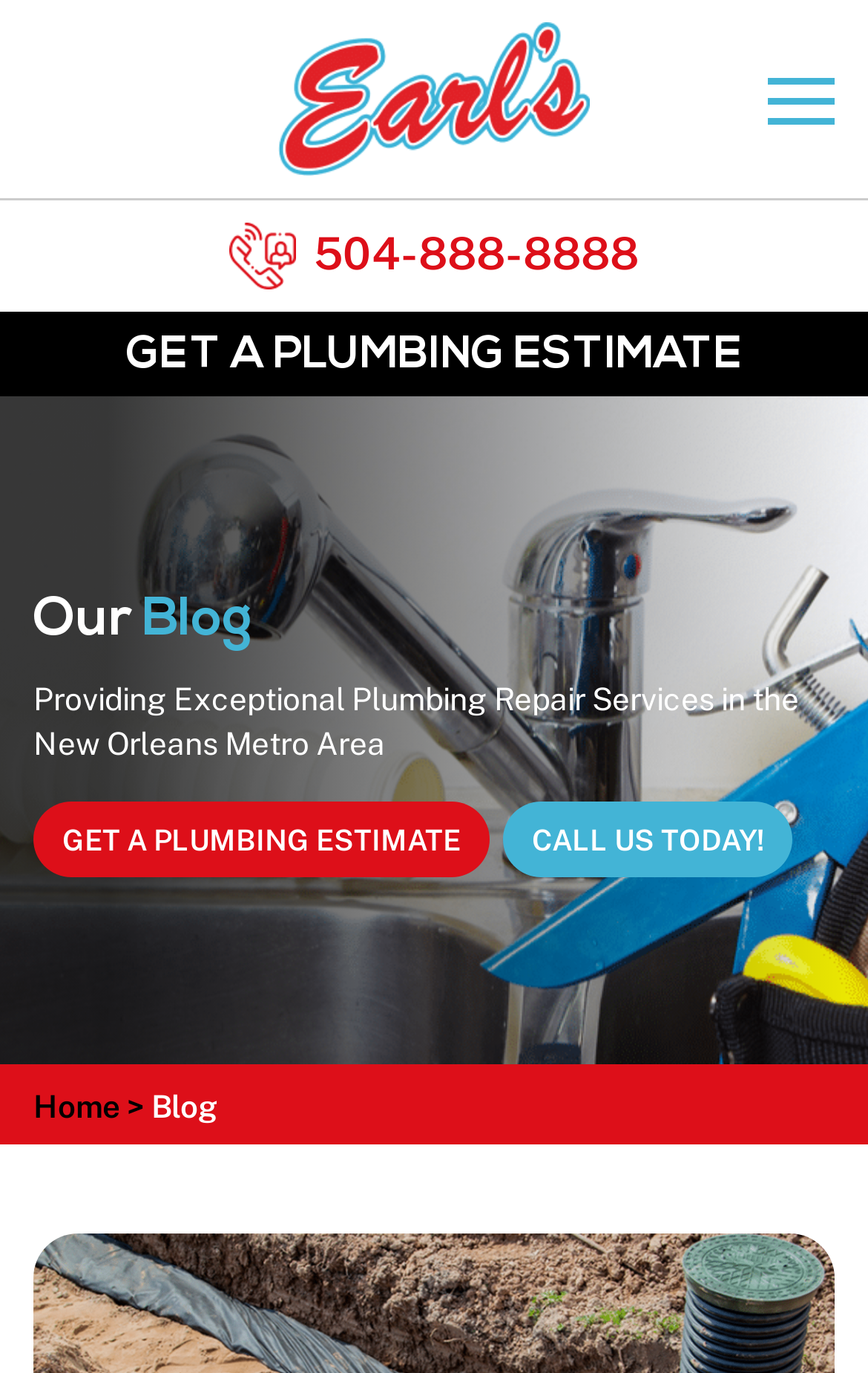Extract the bounding box coordinates of the UI element described: "504-888-8888". Provide the coordinates in the format [left, top, right, bottom] with values ranging from 0 to 1.

[0.362, 0.161, 0.736, 0.205]